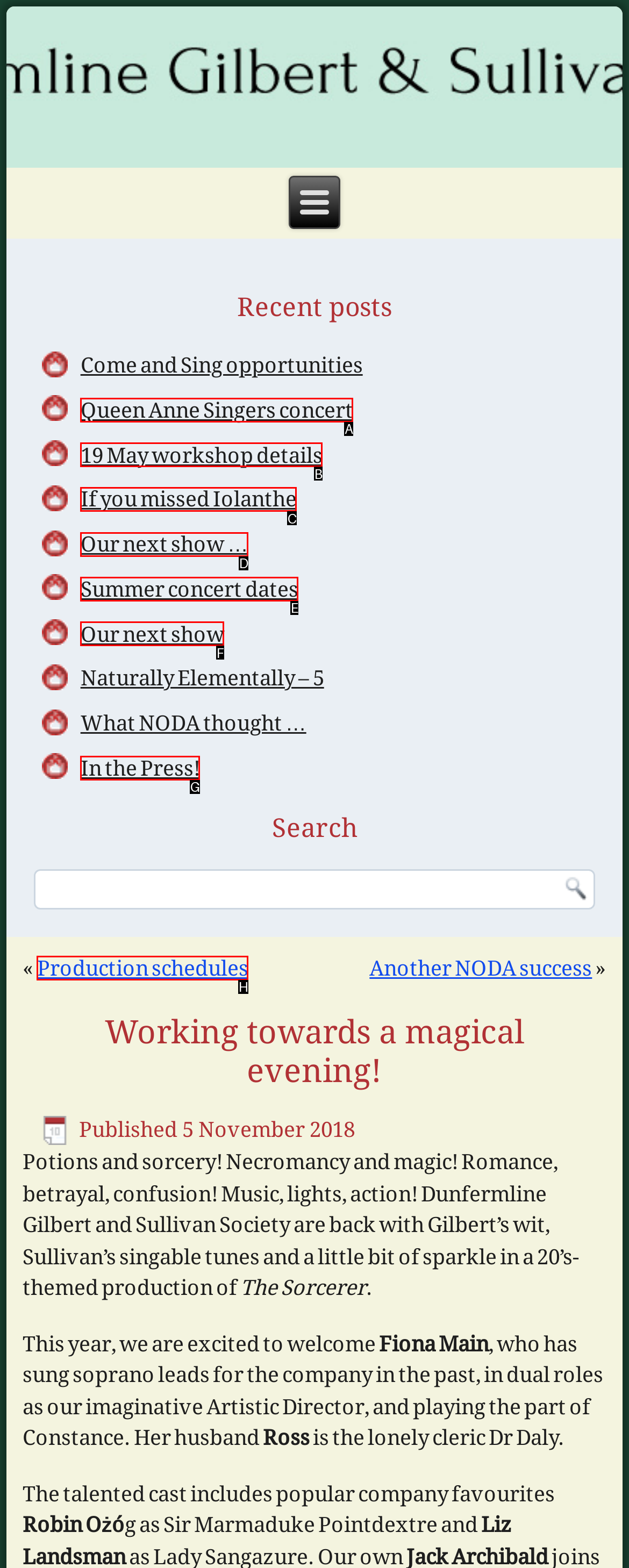Refer to the description: 19 May workshop details and choose the option that best fits. Provide the letter of that option directly from the options.

B